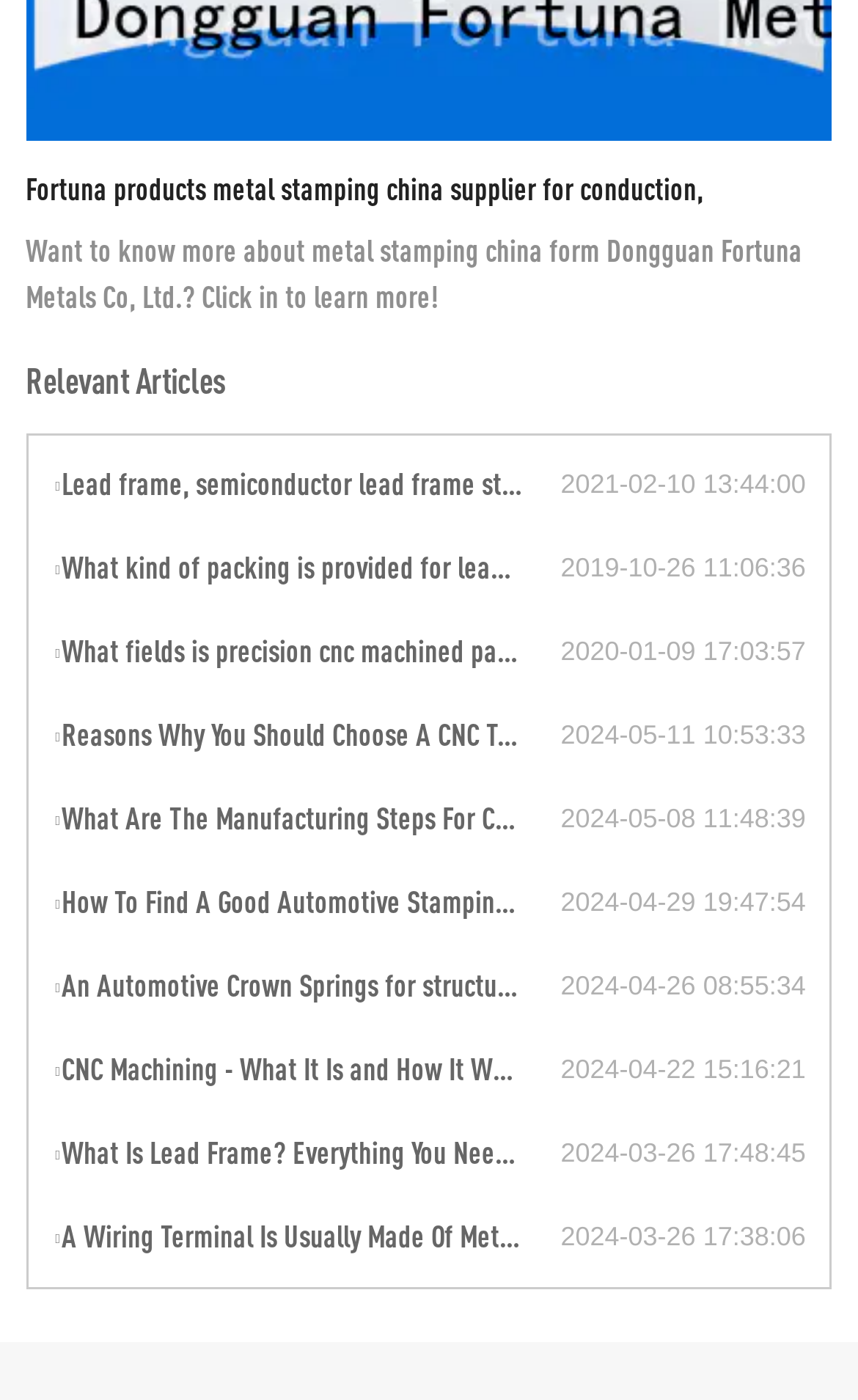Provide a short answer to the following question with just one word or phrase: What is the topic of the first article?

Lead frame